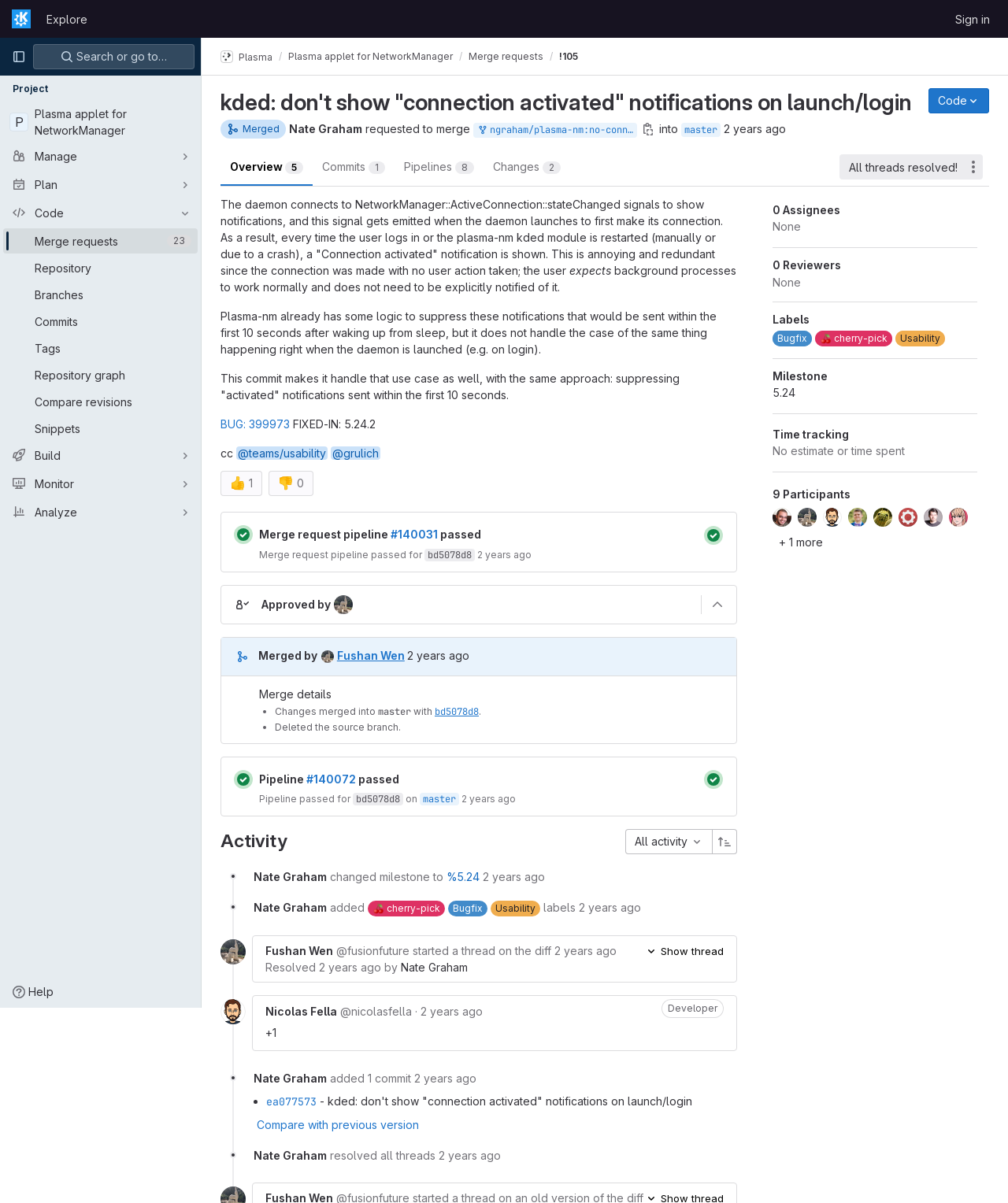Locate the bounding box coordinates of the element's region that should be clicked to carry out the following instruction: "Copy the branch name". The coordinates need to be four float numbers between 0 and 1, i.e., [left, top, right, bottom].

[0.634, 0.1, 0.652, 0.115]